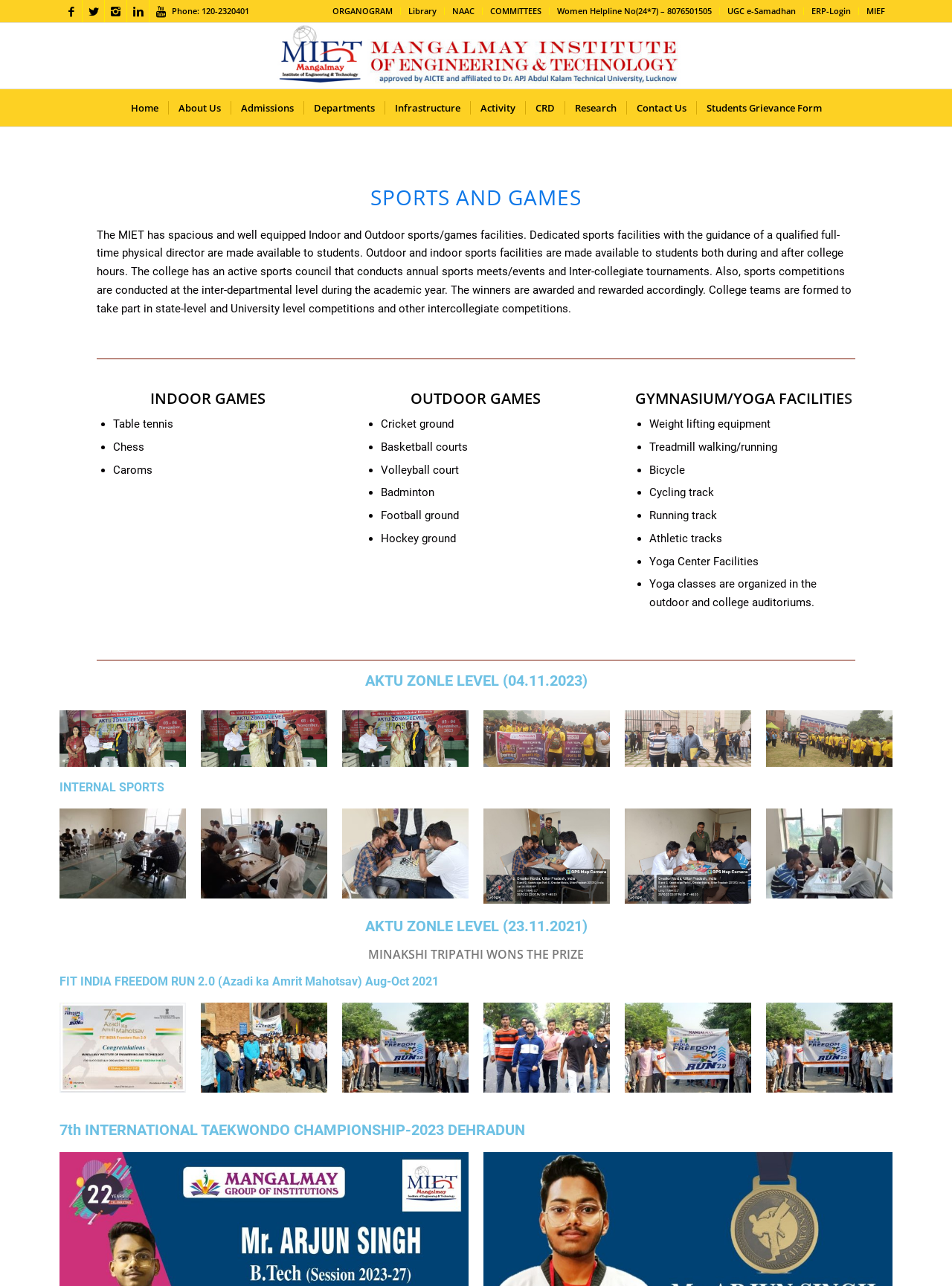What is the name of the student who won a prize?
Examine the image closely and answer the question with as much detail as possible.

The webpage mentions that Minakshi Tripathi won a prize, and there is a link to more information about this achievement. The exact prize or achievement is not specified, but it is clear that Minakshi Tripathi is the student who received the recognition.